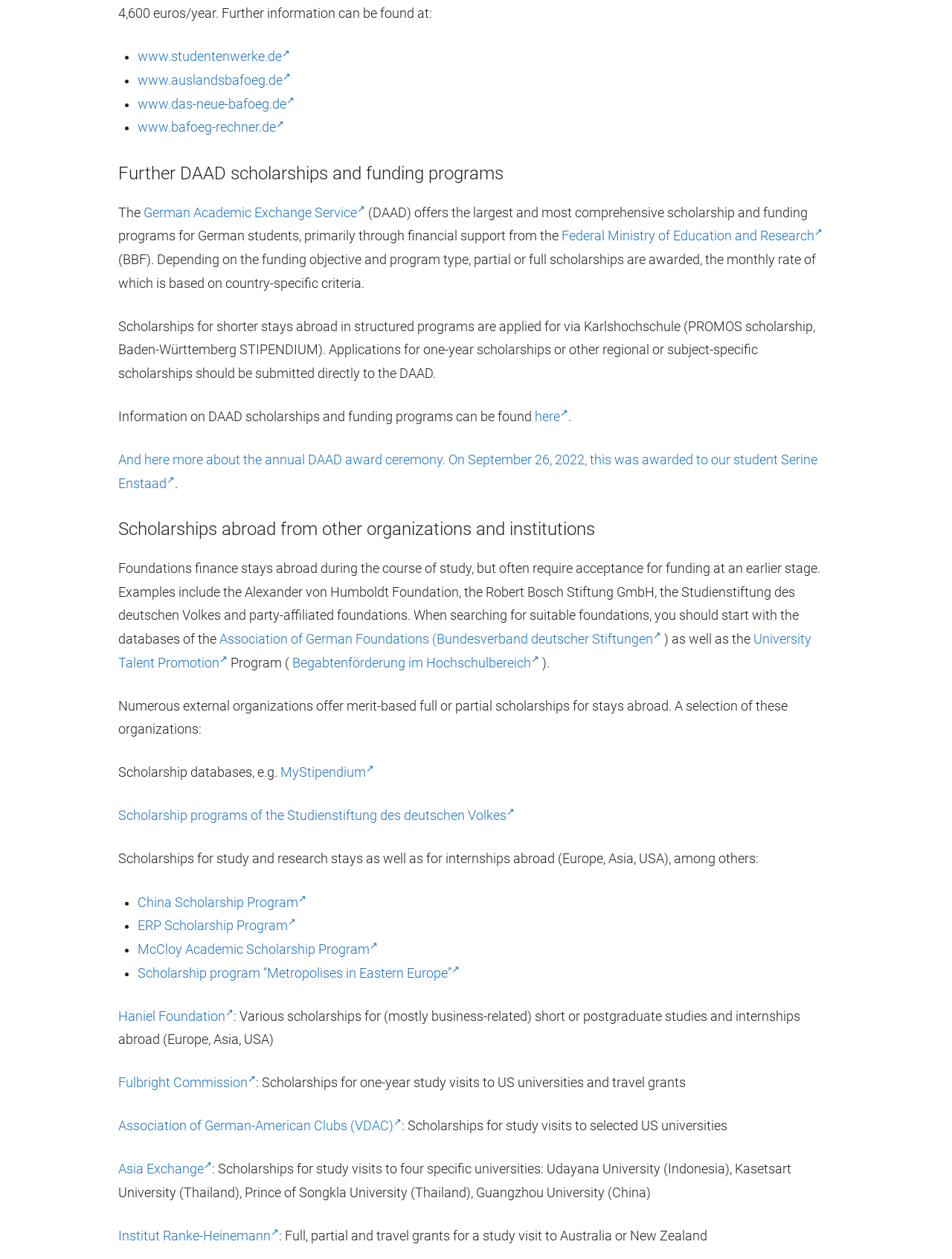Determine the bounding box coordinates for the UI element described. Format the coordinates as (top-left x, top-left y, bottom-right x, bottom-right y) and ensure all values are between 0 and 1. Element description: McCloy Academic Scholarship Program

[0.145, 0.748, 0.397, 0.76]